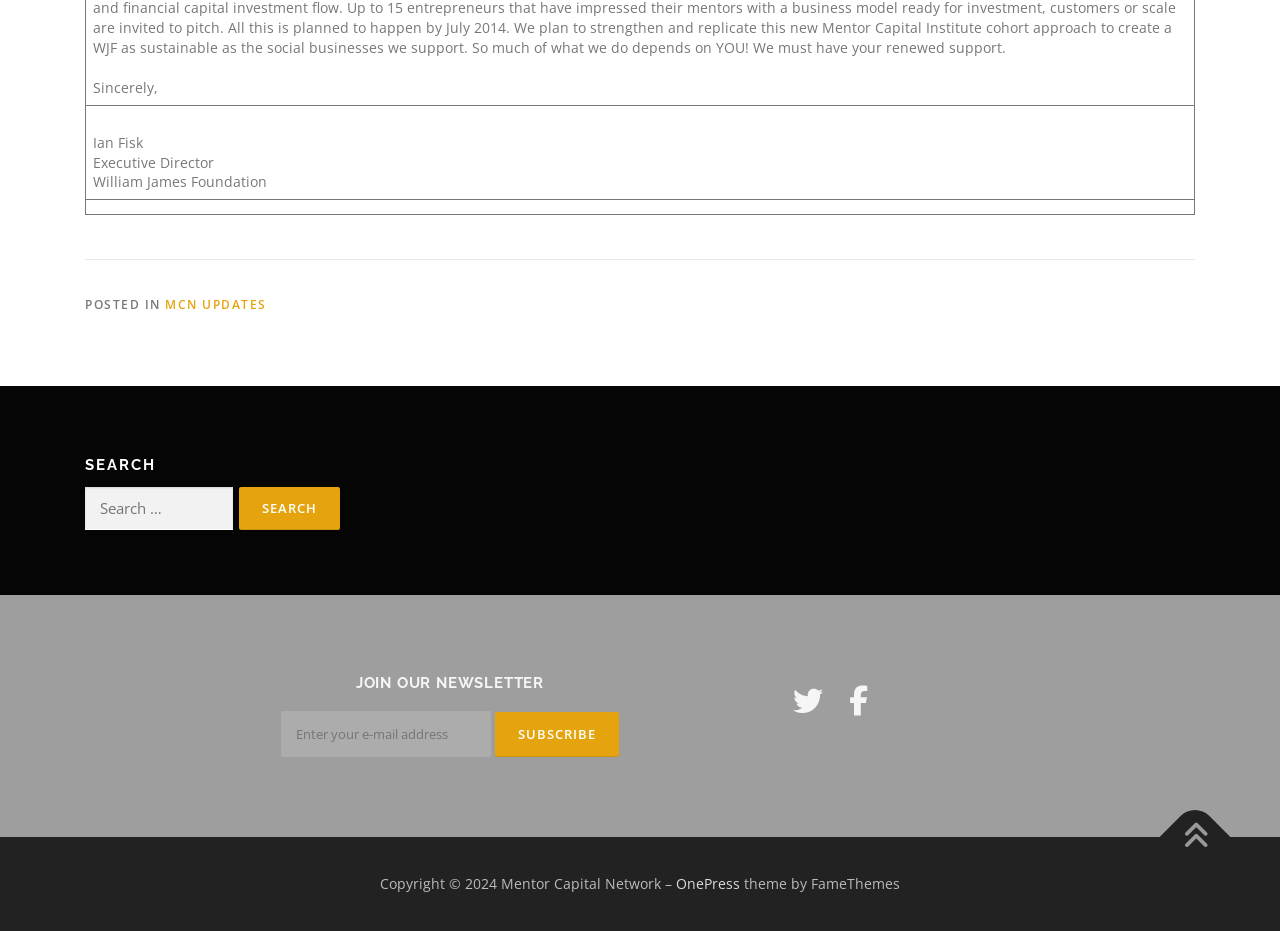Could you locate the bounding box coordinates for the section that should be clicked to accomplish this task: "Follow on Twitter".

[0.663, 0.73, 0.678, 0.774]